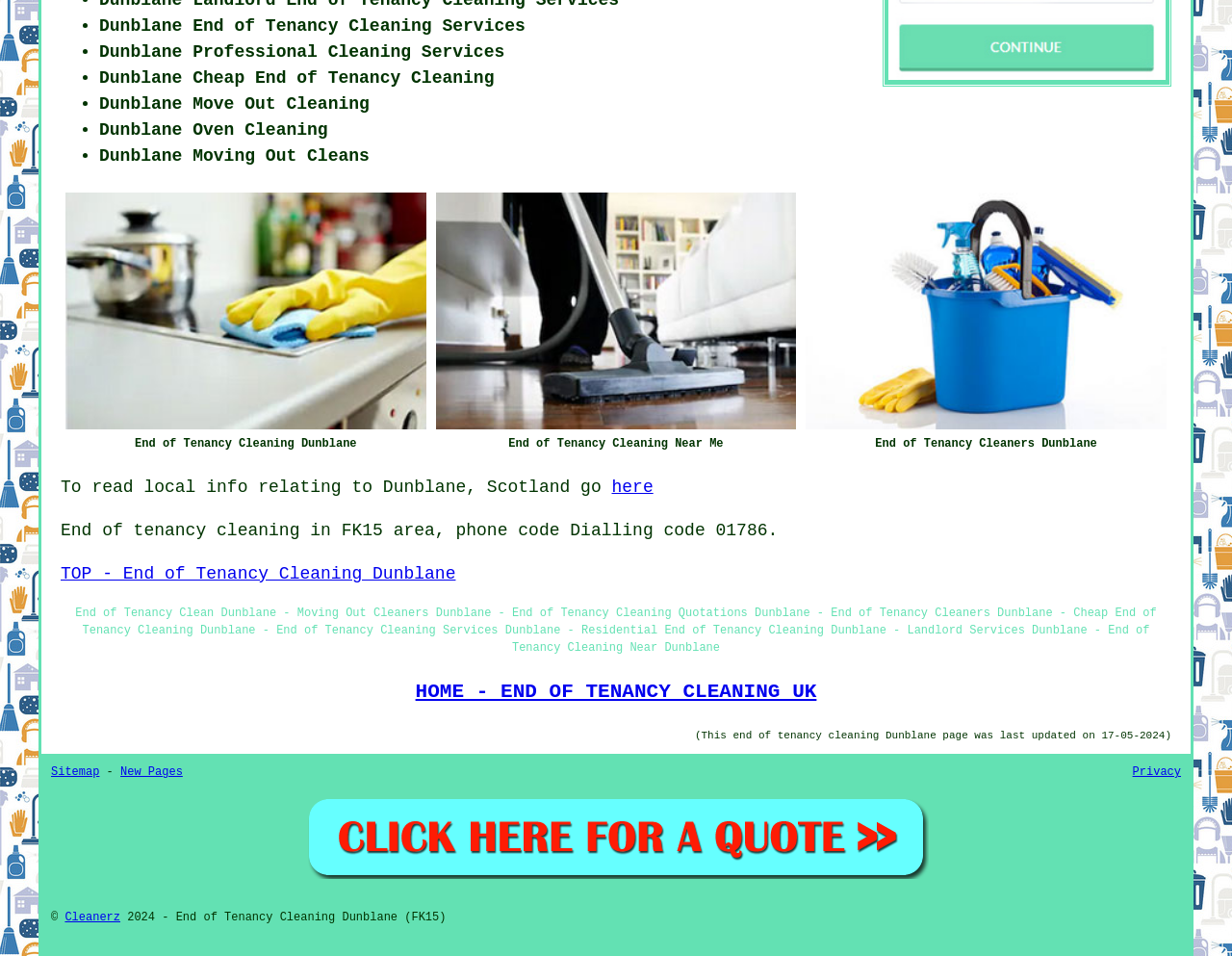Could you highlight the region that needs to be clicked to execute the instruction: "Get a quote for 'END OF TENANCY CLEANING DUNBLANE (FK15)'"?

[0.246, 0.909, 0.754, 0.923]